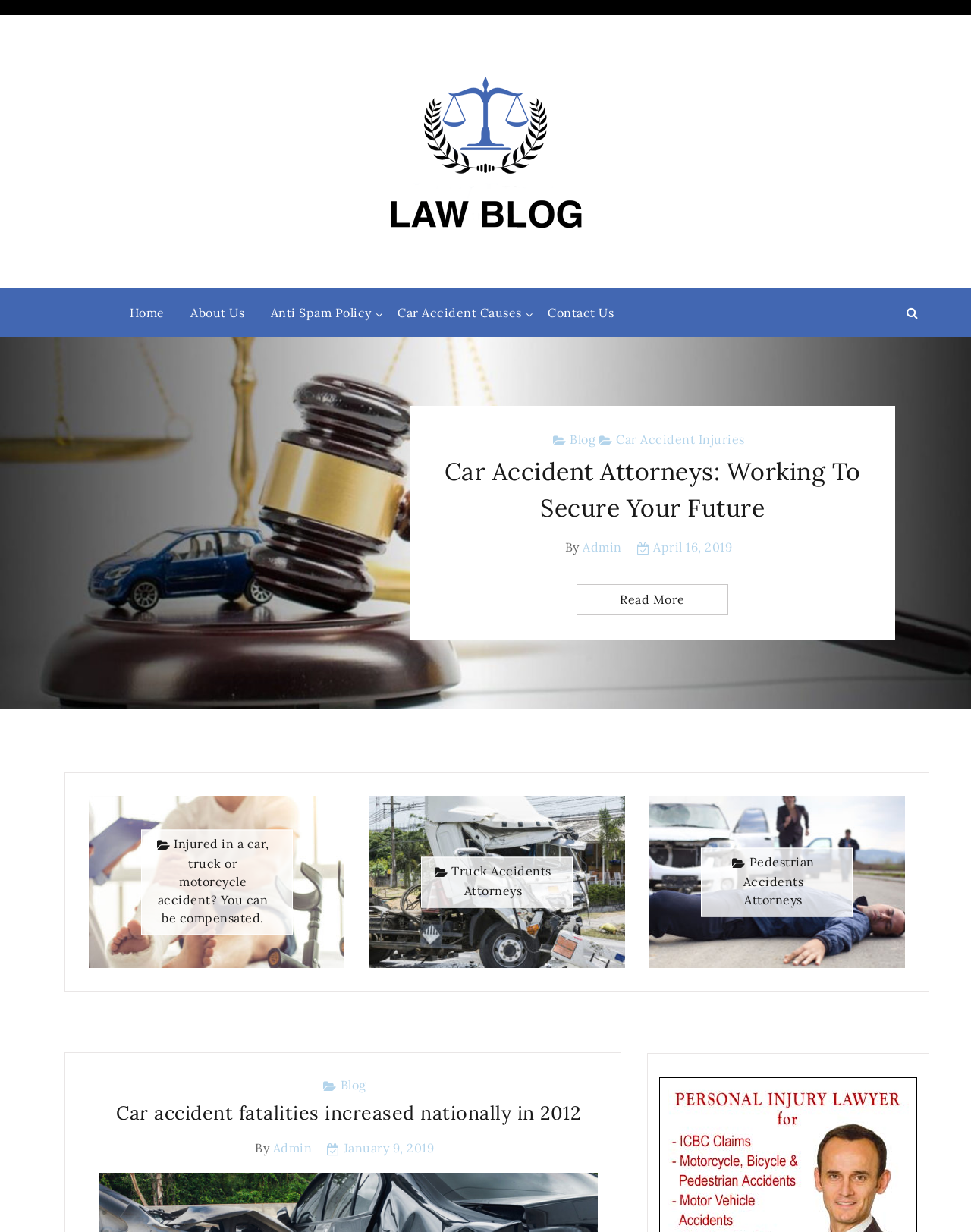Predict the bounding box coordinates of the area that should be clicked to accomplish the following instruction: "read about car accident causes". The bounding box coordinates should consist of four float numbers between 0 and 1, i.e., [left, top, right, bottom].

[0.398, 0.234, 0.549, 0.273]